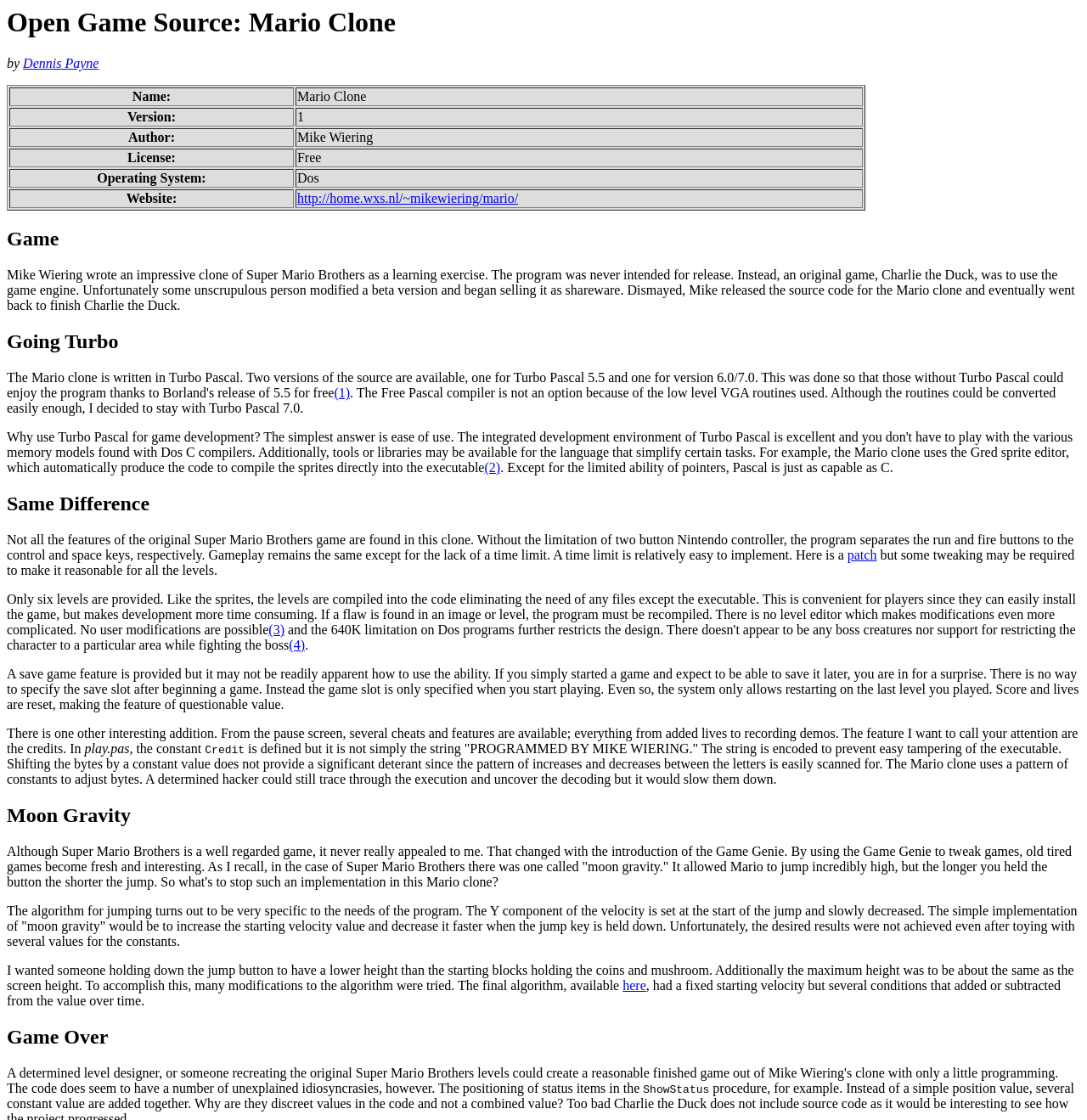Please locate the bounding box coordinates of the element that should be clicked to complete the given instruction: "View the credits in play.pas".

[0.078, 0.662, 0.119, 0.675]